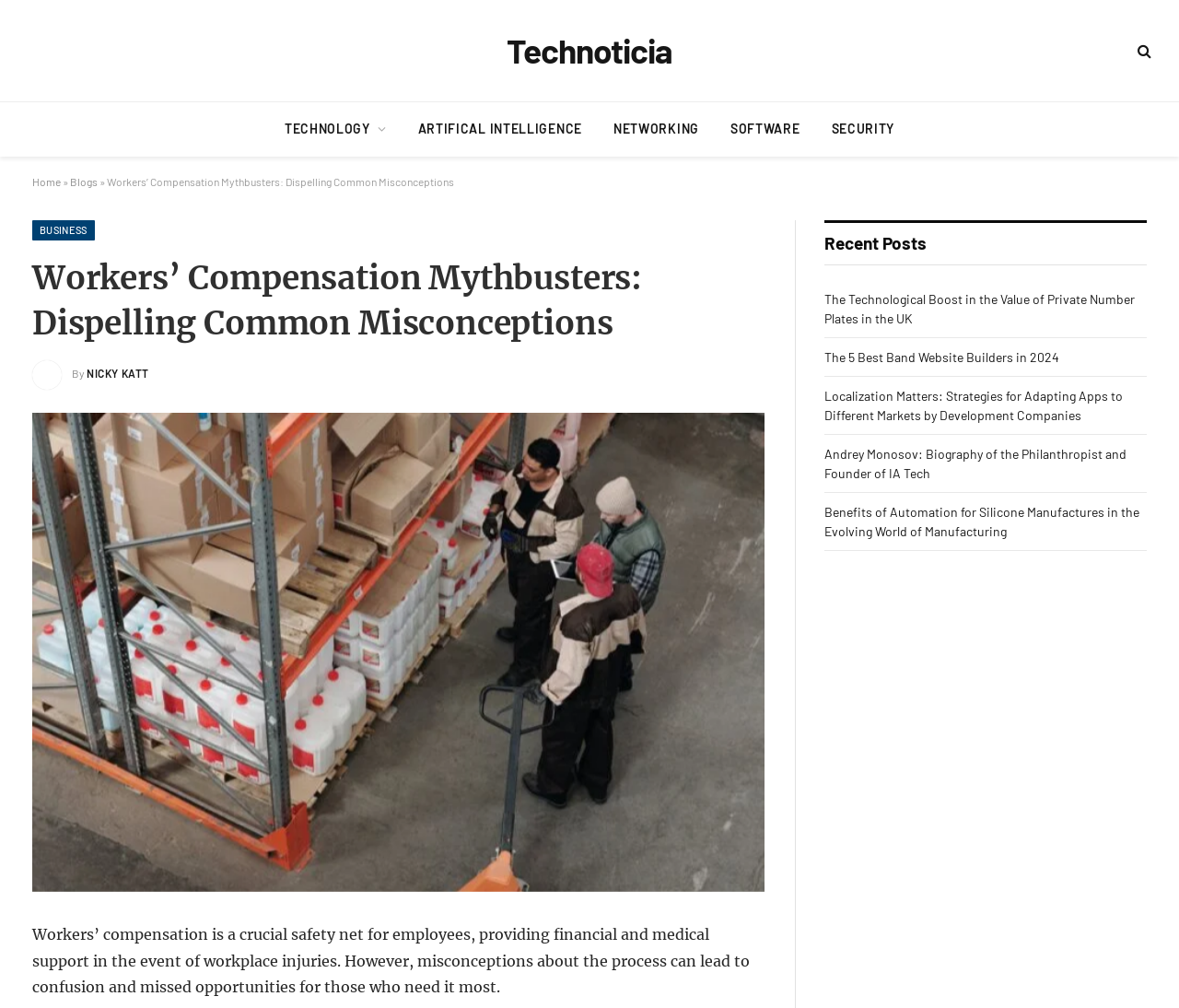Answer the question below using just one word or a short phrase: 
What is the position of the link 'TECHNOLOGY'?

Top navigation bar